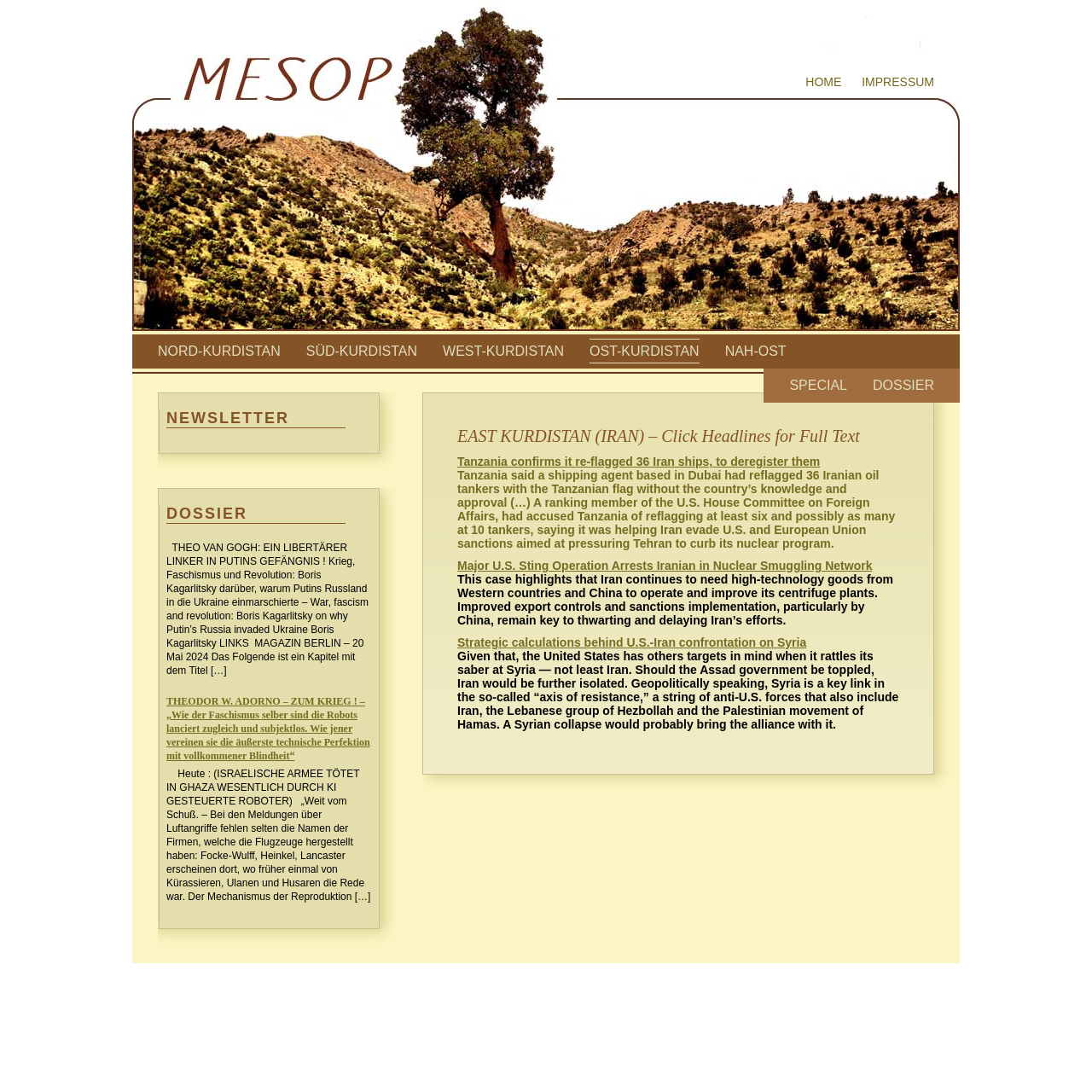How many links are there under the 'EAST KURDISTAN (IRAN) – Click Headlines for Full Text' heading?
Look at the image and answer the question using a single word or phrase.

3